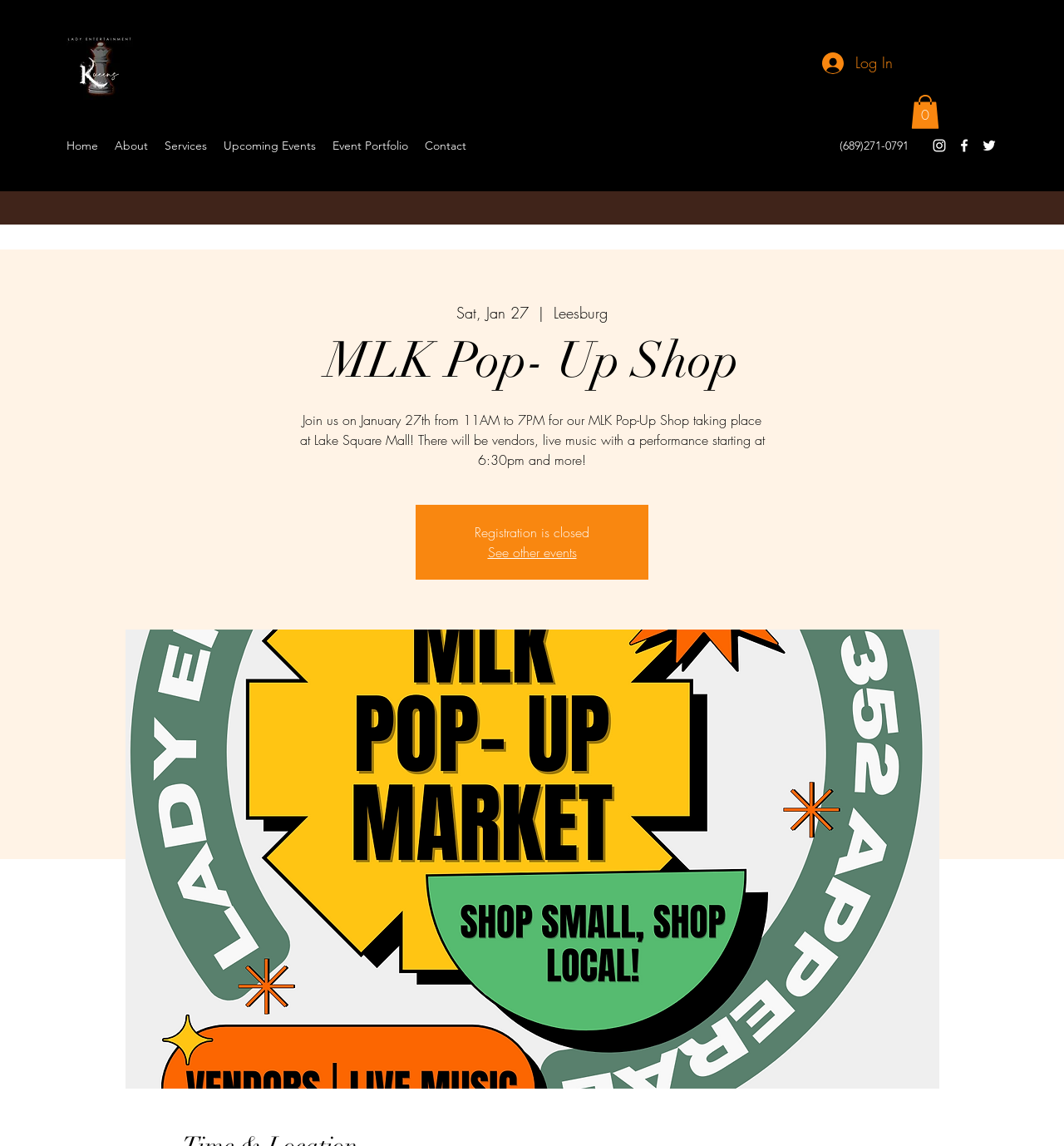From the details in the image, provide a thorough response to the question: What is the date of the MLK Pop-Up Shop?

I found the date of the MLK Pop-Up Shop by looking at the static text element with the bounding box coordinates [0.429, 0.264, 0.497, 0.282], which contains the date 'Sat, Jan 27'.